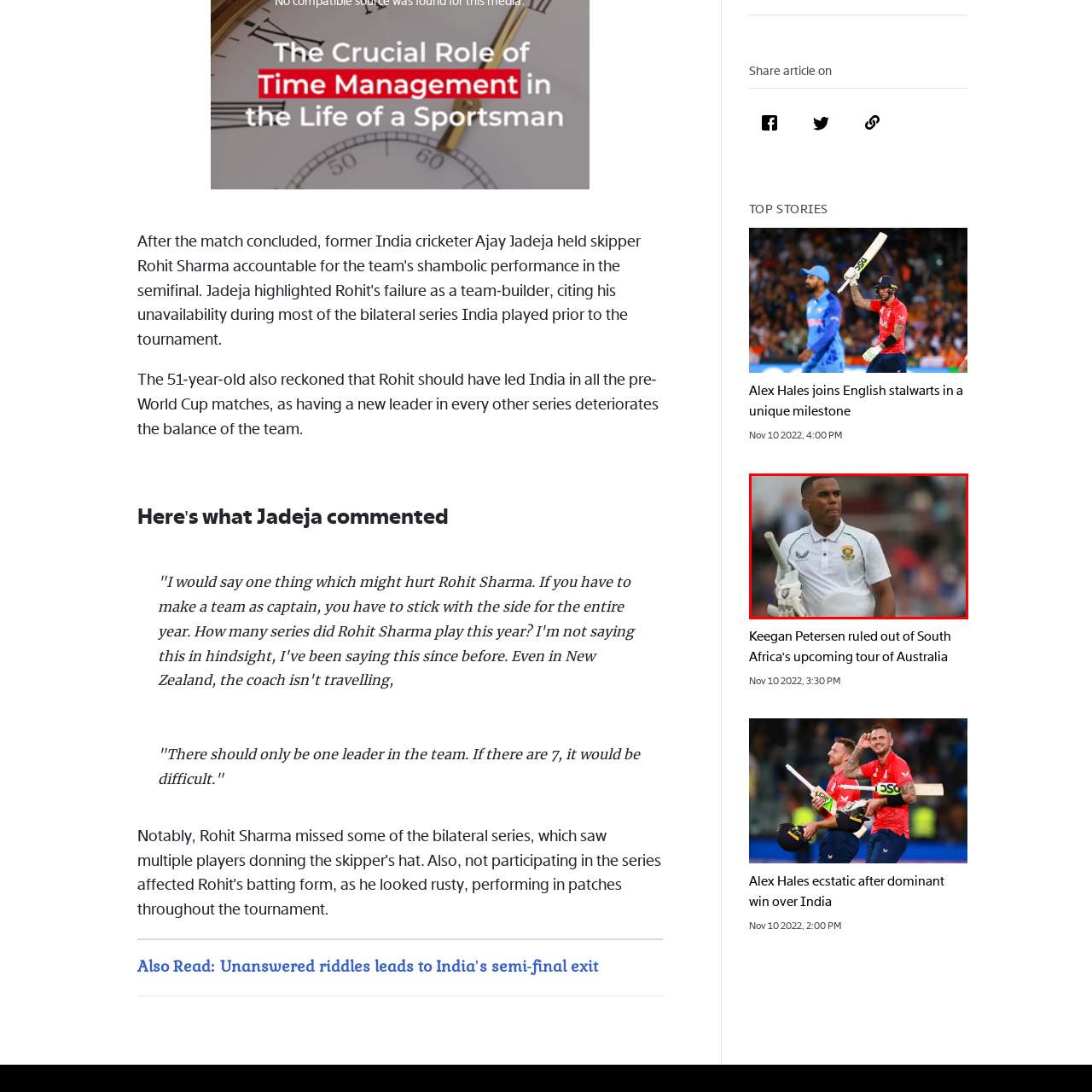Why is Keegan Petersen's recent news significant?
Please look at the image marked with a red bounding box and provide a one-word or short-phrase answer based on what you see.

He's ruled out of a tour